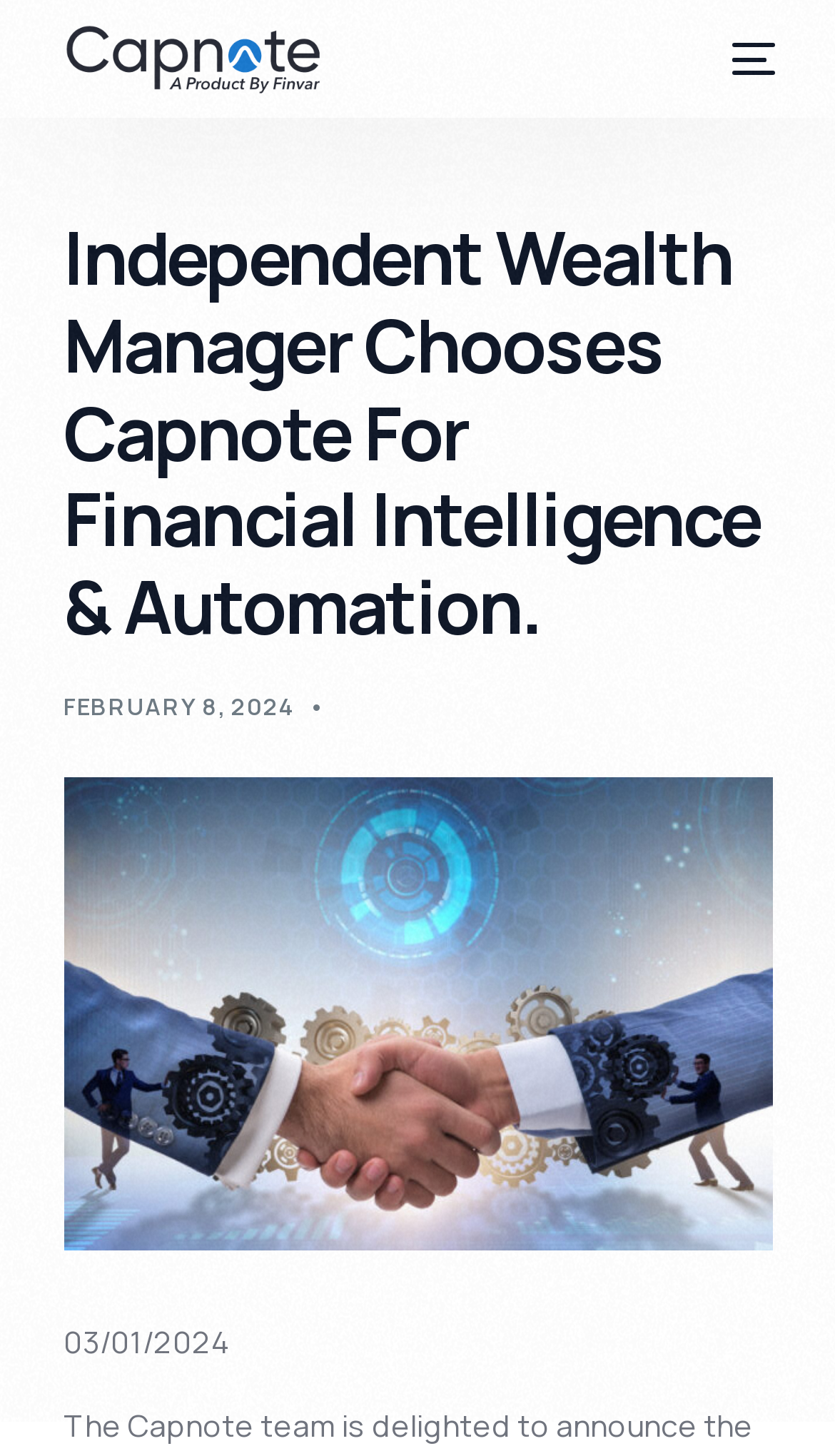Determine the bounding box coordinates for the HTML element mentioned in the following description: "Resources". The coordinates should be a list of four floats ranging from 0 to 1, represented as [left, top, right, bottom].

[0.05, 0.464, 0.95, 0.54]